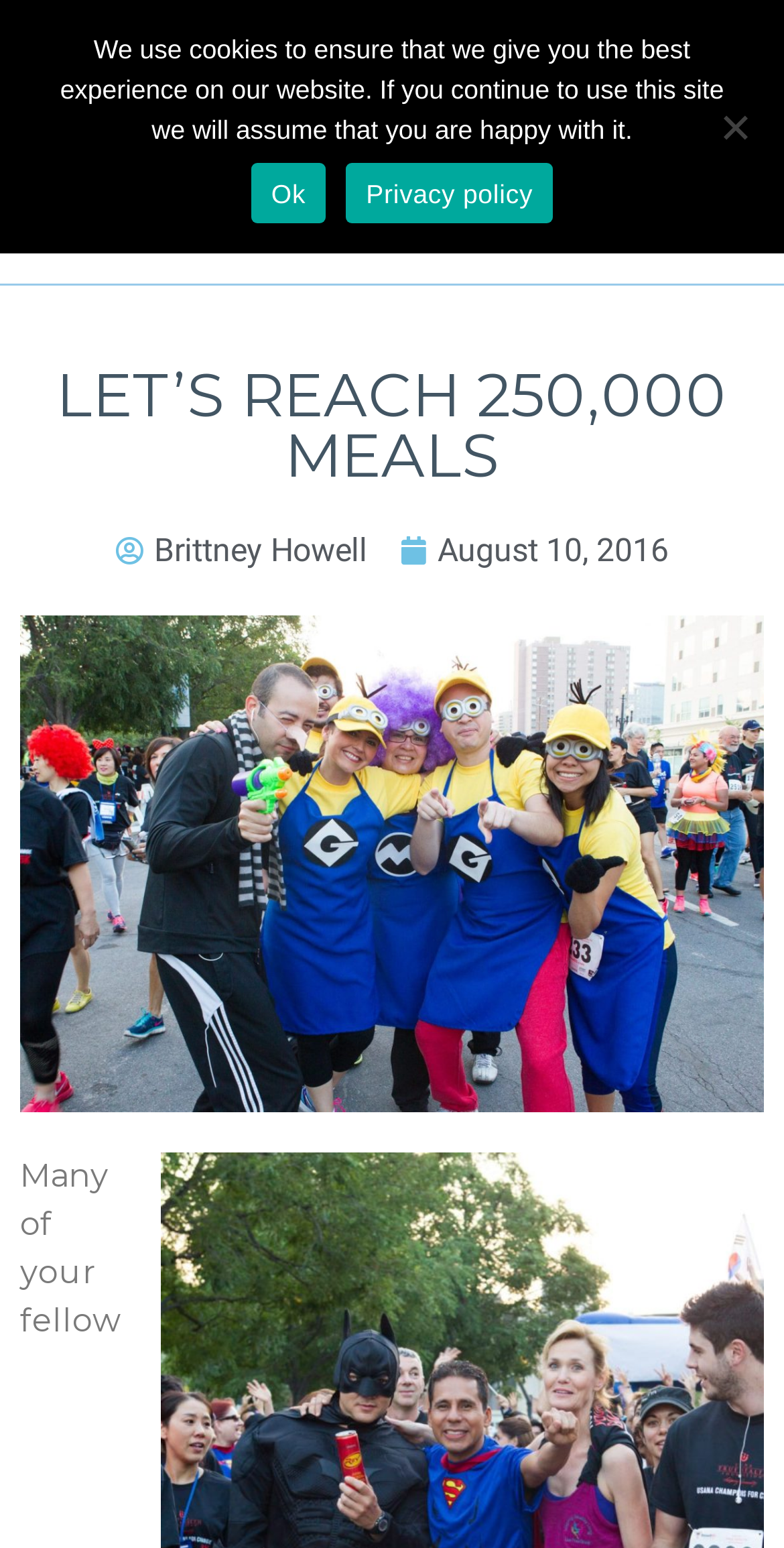Locate the bounding box coordinates of the clickable part needed for the task: "View Brittney Howell's profile".

[0.147, 0.34, 0.468, 0.372]